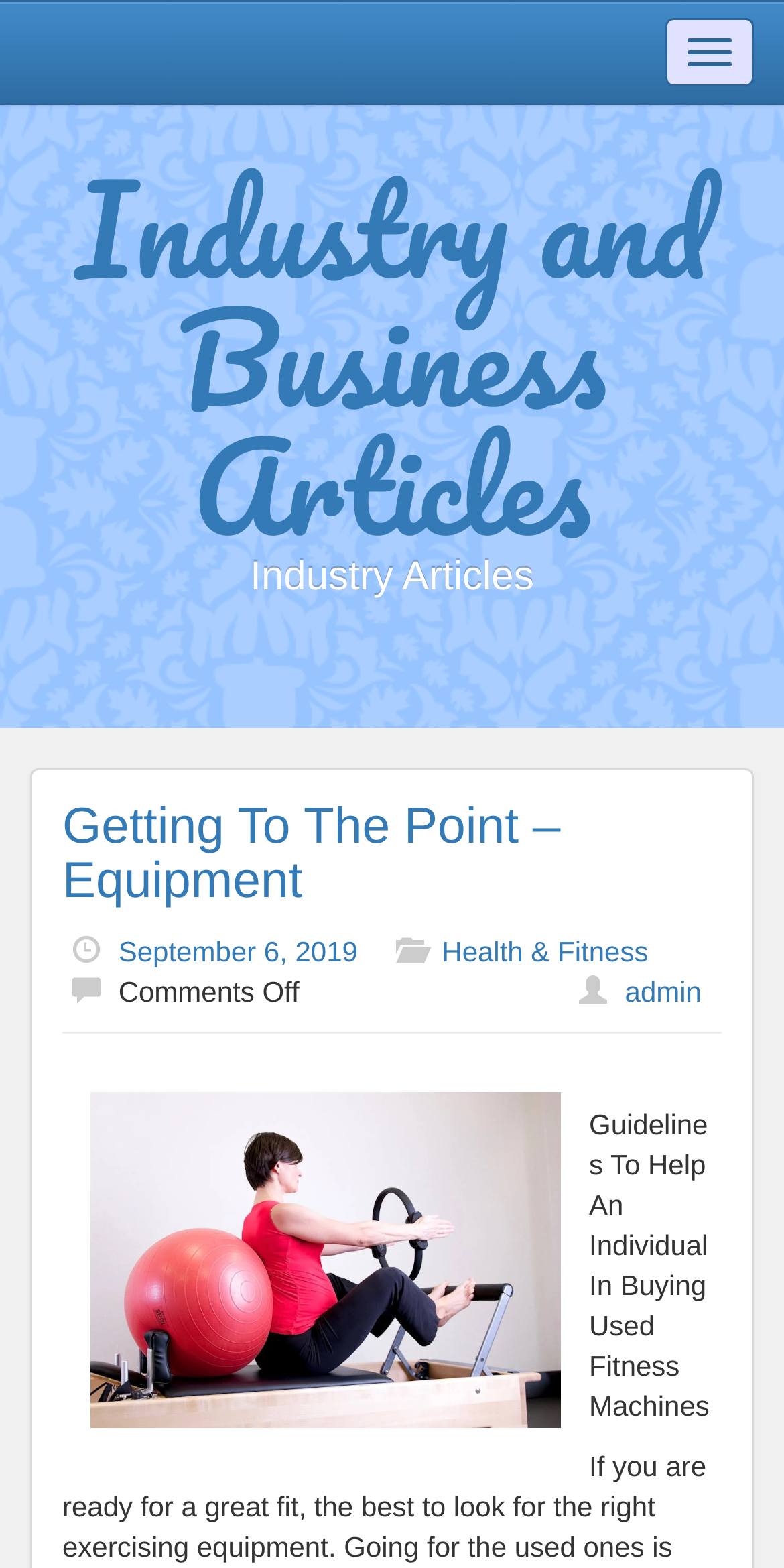What is the category of the article?
Utilize the image to construct a detailed and well-explained answer.

I determined the category of the article by looking at the link 'Health & Fitness' which is located below the heading 'Getting To The Point – Equipment' and above the separator. This link is likely to indicate the category of the article.